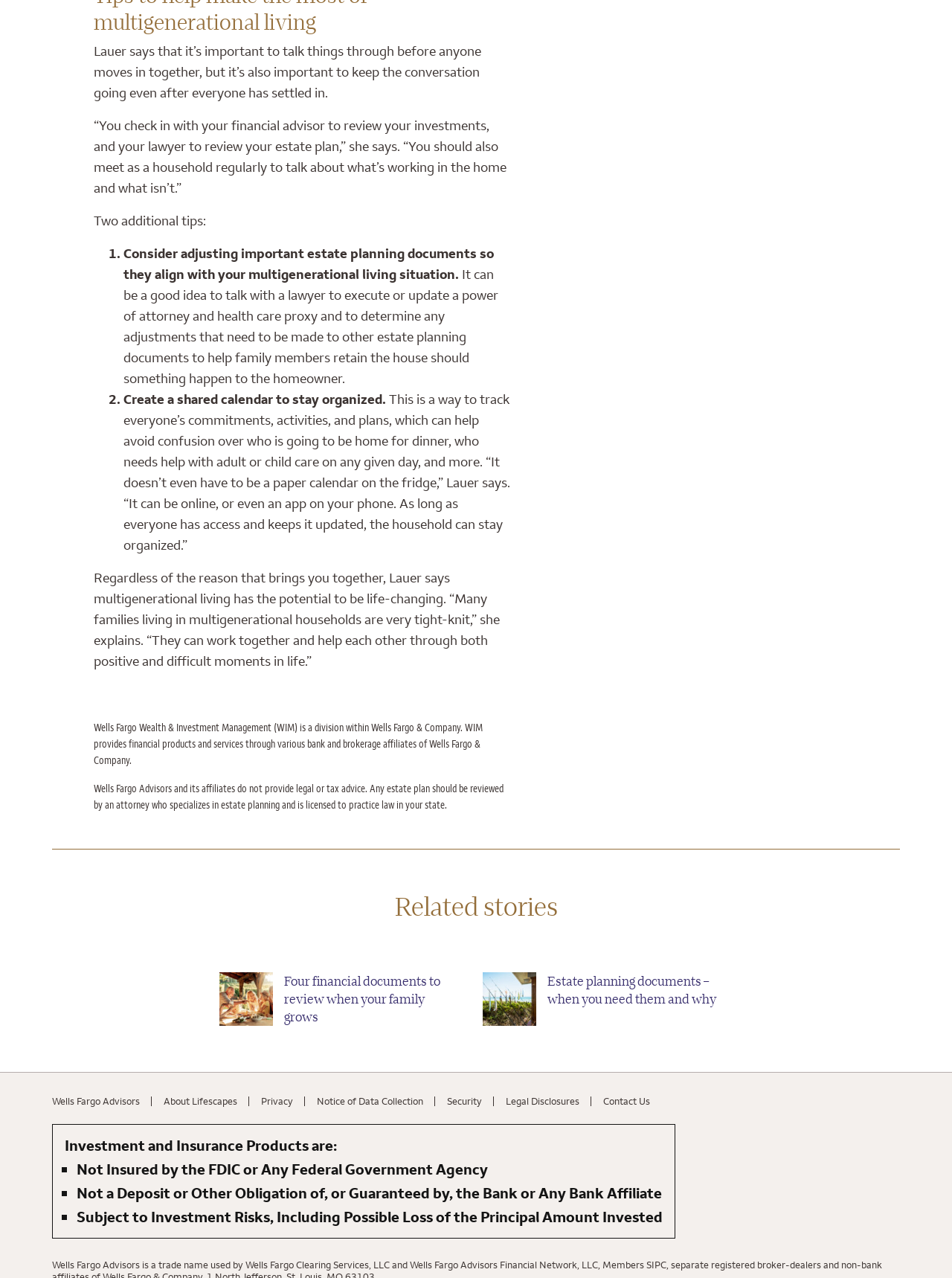Locate the bounding box coordinates of the element to click to perform the following action: 'Read 'Estate planning documents – when you need them and why''. The coordinates should be given as four float values between 0 and 1, in the form of [left, top, right, bottom].

[0.575, 0.761, 0.758, 0.789]